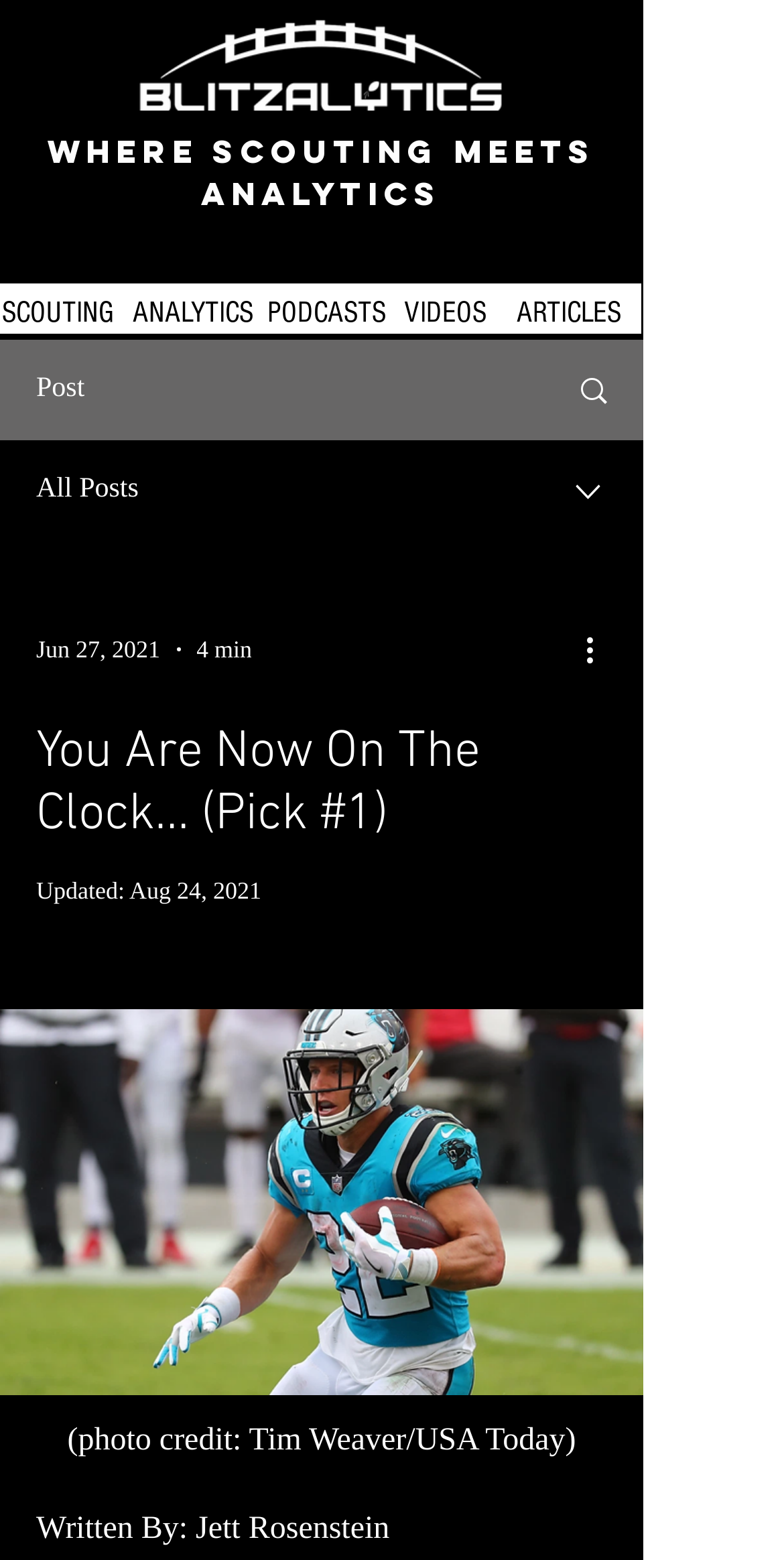Locate the bounding box coordinates of the clickable region necessary to complete the following instruction: "Click on the ANALYTICS link". Provide the coordinates in the format of four float numbers between 0 and 1, i.e., [left, top, right, bottom].

[0.169, 0.189, 0.328, 0.213]